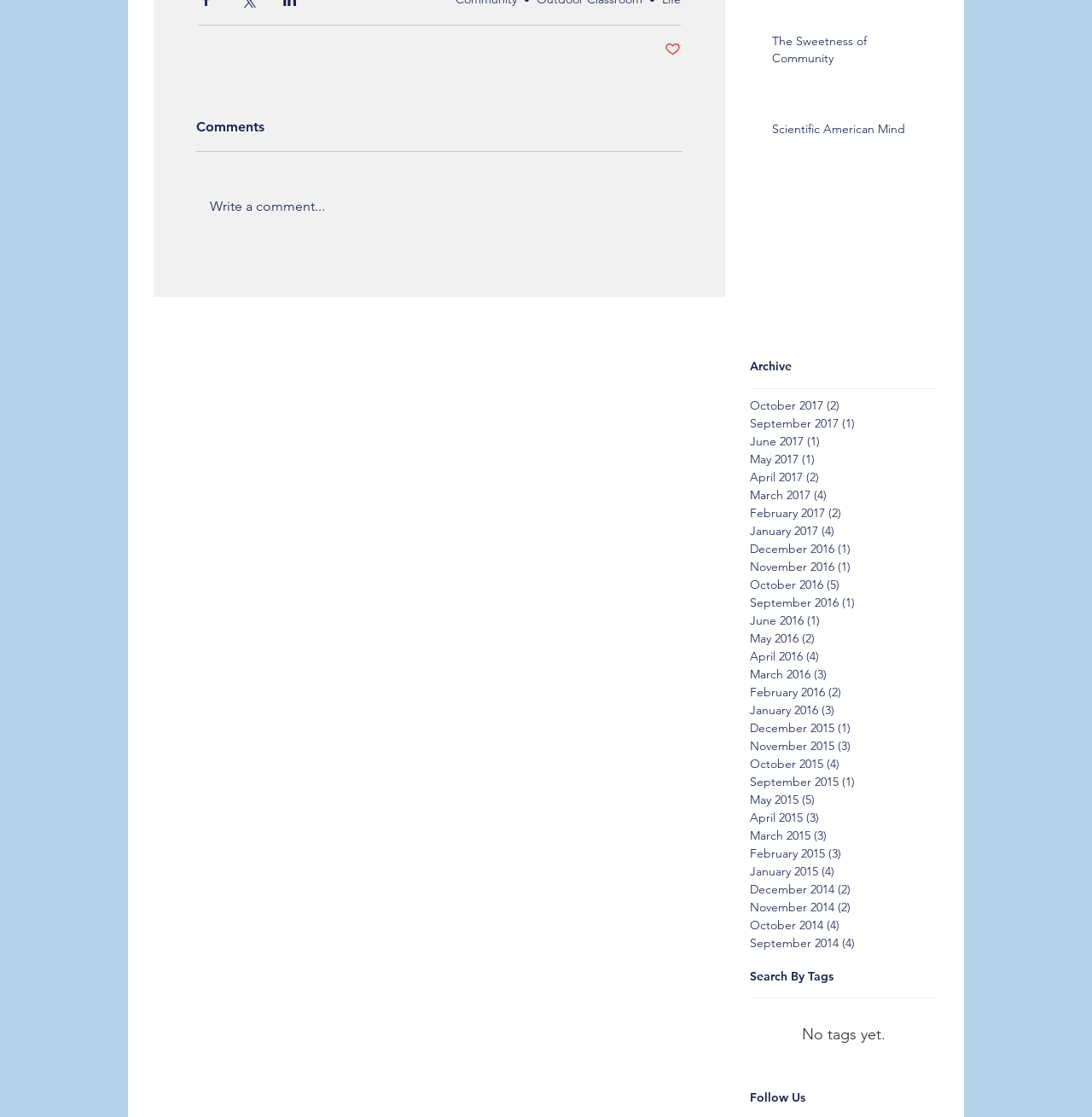Given the element description The Sweetness of Community, predict the bounding box coordinates for the UI element in the webpage screenshot. The format should be (top-left x, top-left y, bottom-right x, bottom-right y), and the values should be between 0 and 1.

[0.707, 0.03, 0.849, 0.066]